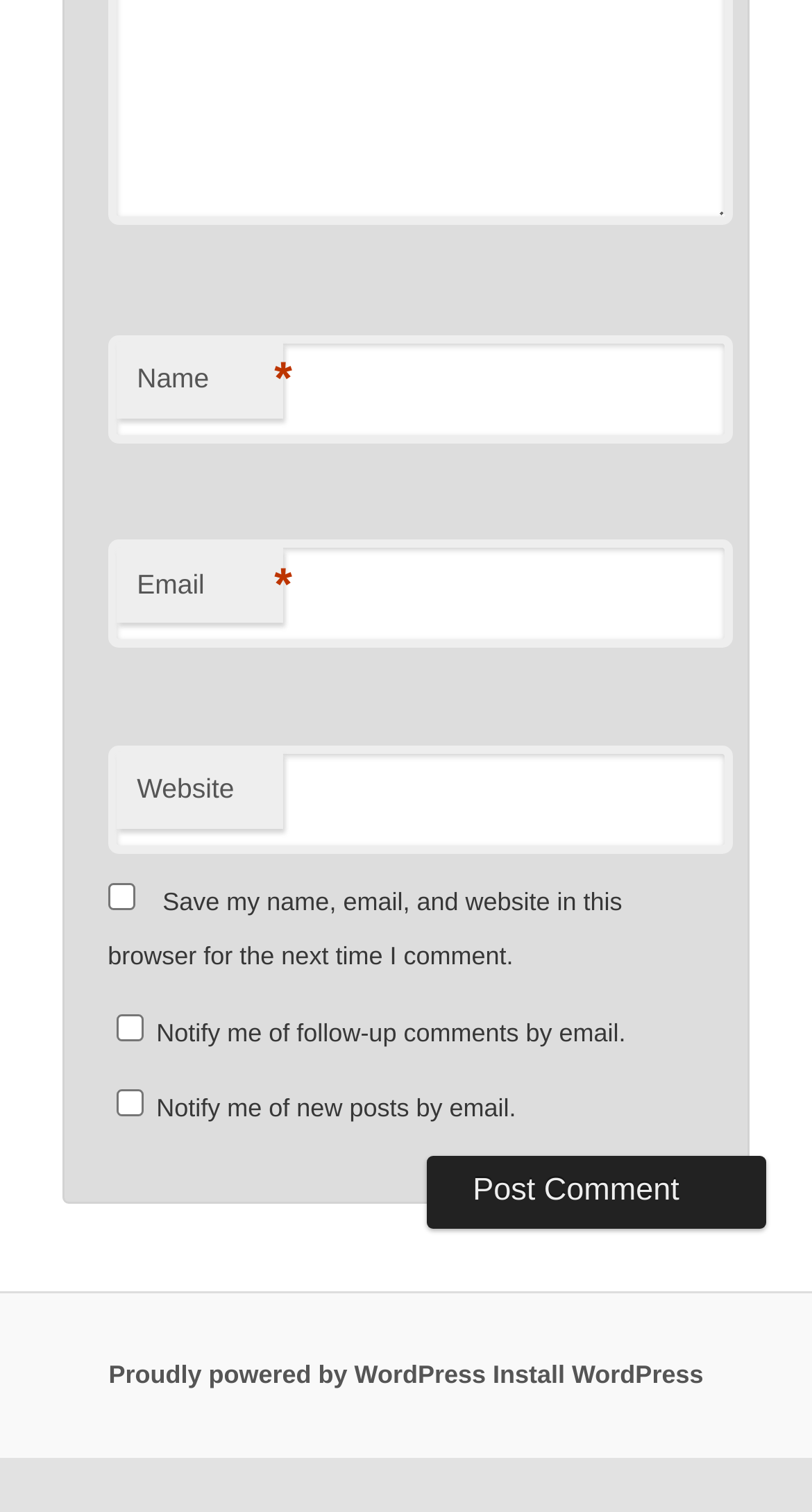Find the bounding box coordinates of the element to click in order to complete the given instruction: "Post your comment."

[0.526, 0.765, 0.944, 0.812]